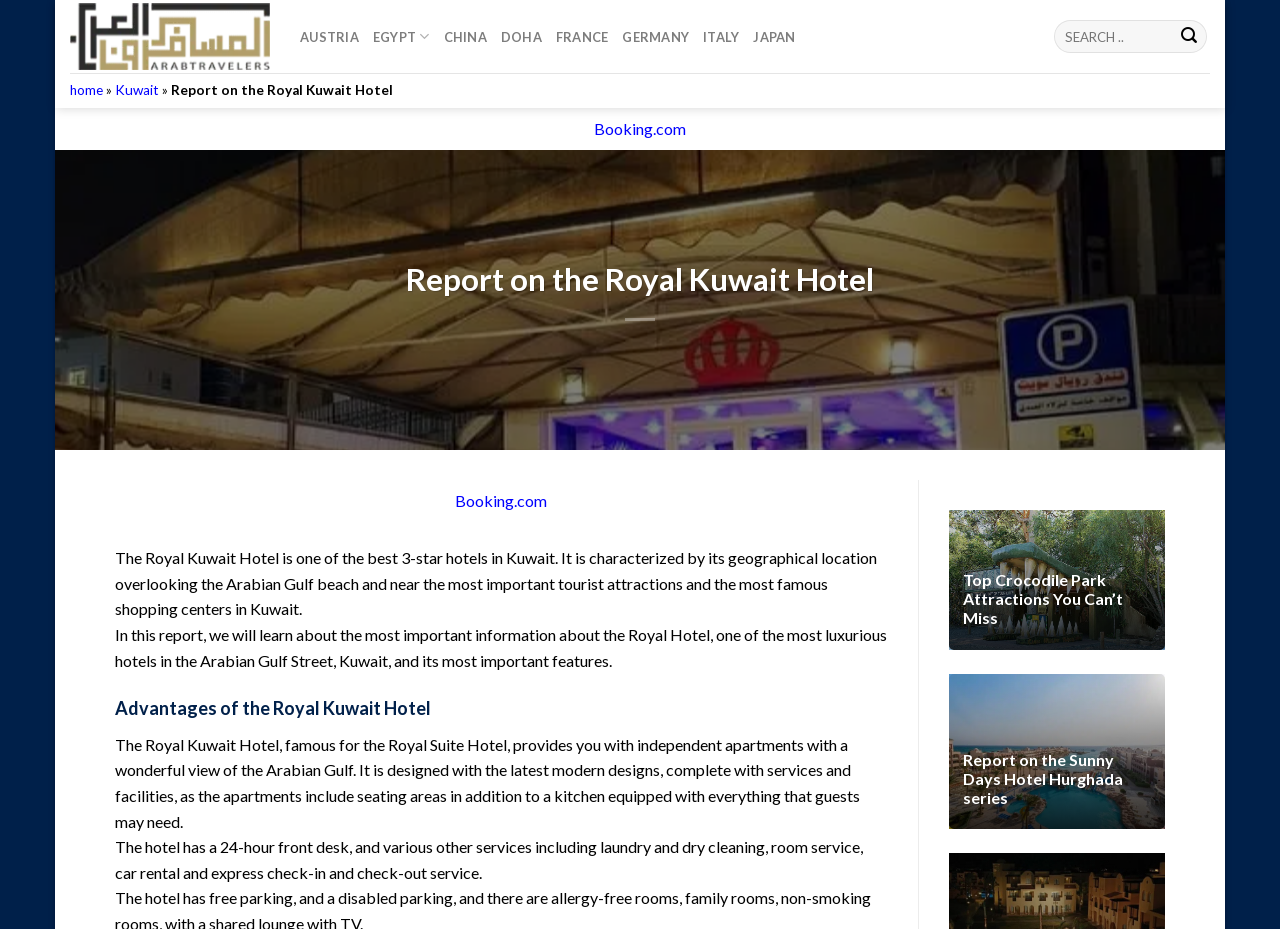Determine the bounding box coordinates of the area to click in order to meet this instruction: "Click on AUSTRIA".

[0.234, 0.02, 0.28, 0.059]